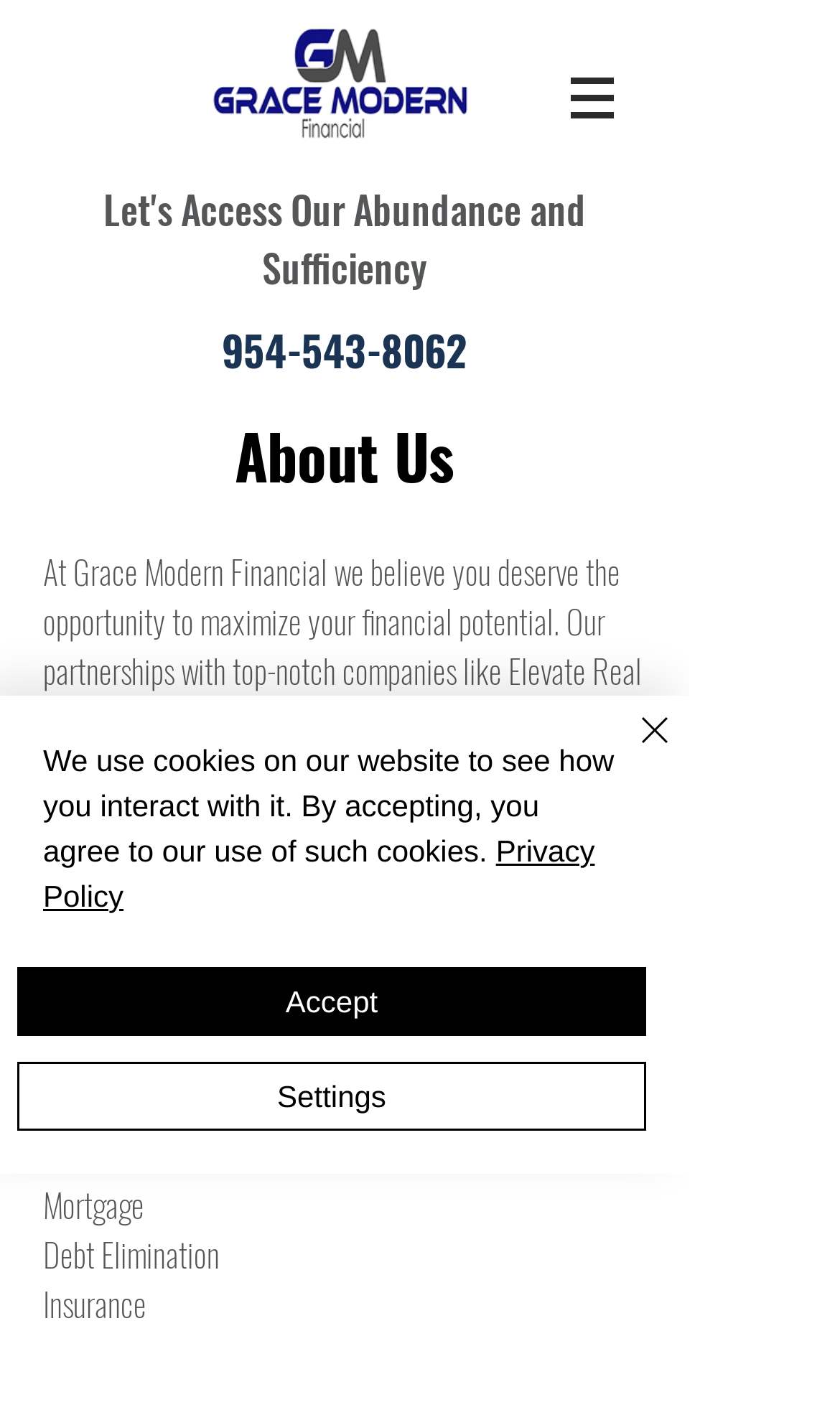Based on the image, give a detailed response to the question: What areas of finance are addressed by the company?

I found this information by reading the list of StaticText elements that include 'Budgeting', 'Credit Counseling', 'Real Estate', 'Mortgage', 'Debt Elimination', and 'Insurance' which are located below the company's description.